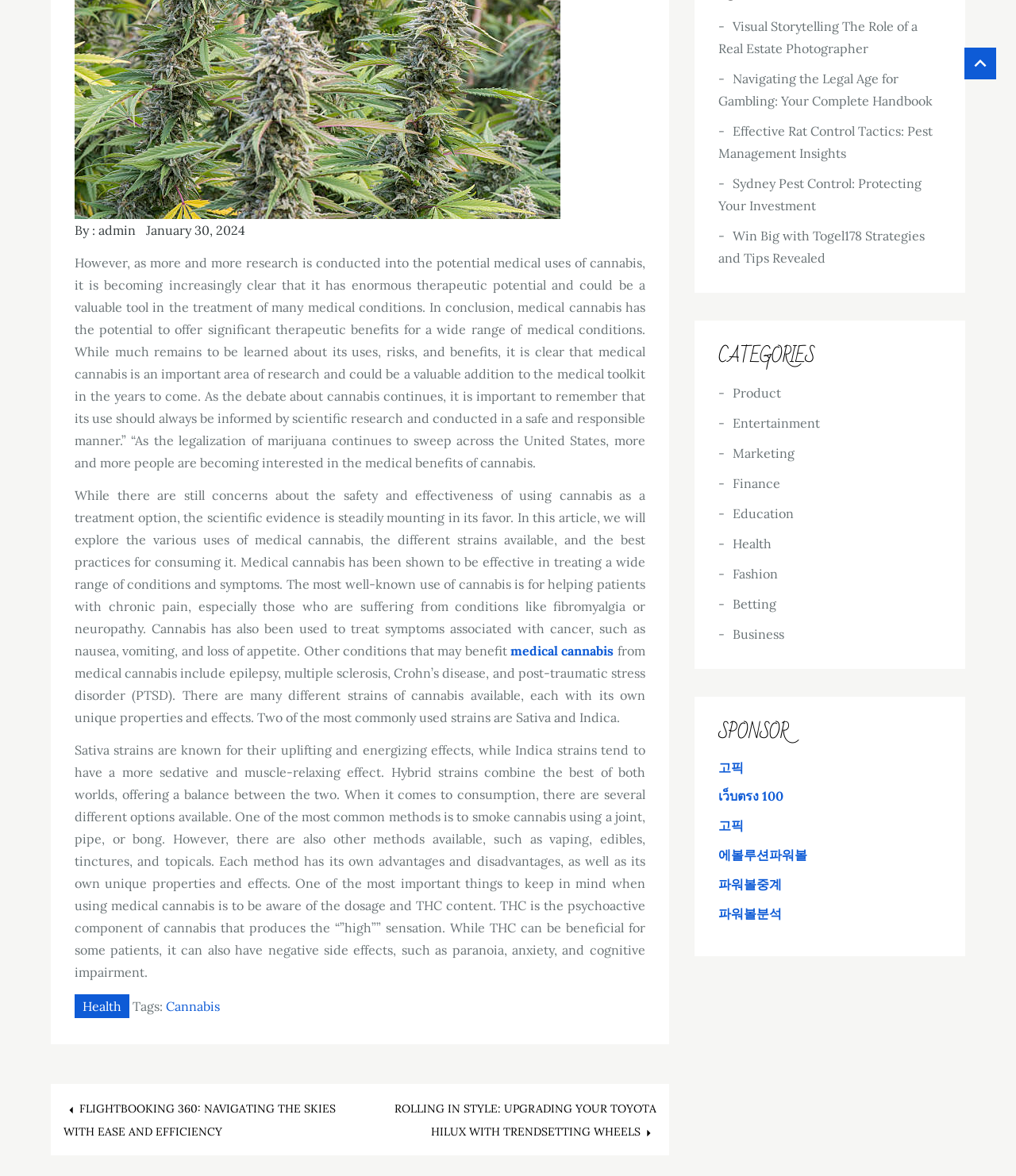How many categories are listed on the webpage?
Provide an in-depth answer to the question, covering all aspects.

There are 11 categories listed on the webpage, which are Product, Entertainment, Marketing, Finance, Education, Health, Fashion, Betting, Business, and two unspecified categories.